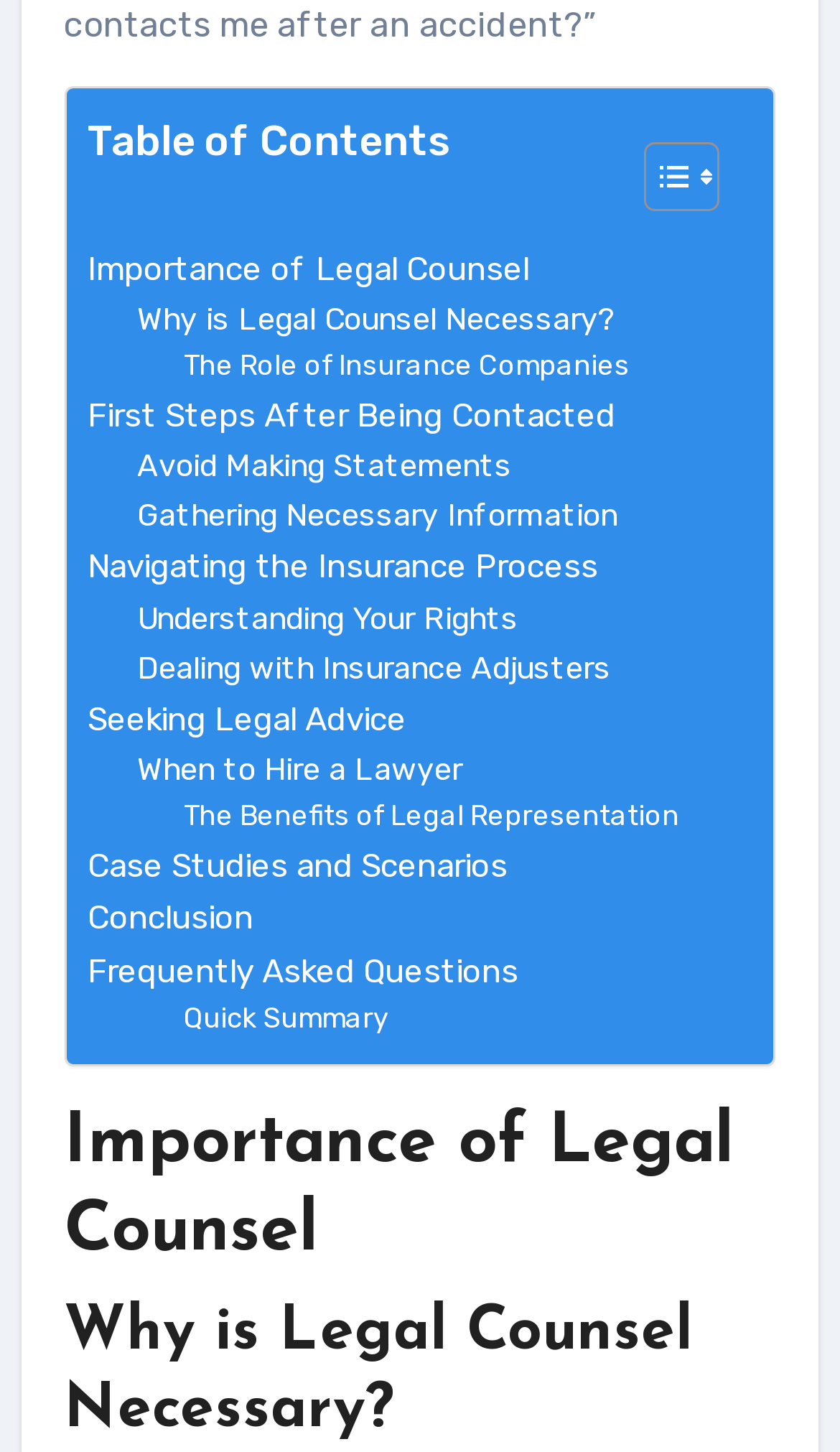Determine the bounding box coordinates for the area that should be clicked to carry out the following instruction: "Click on home buyers".

None